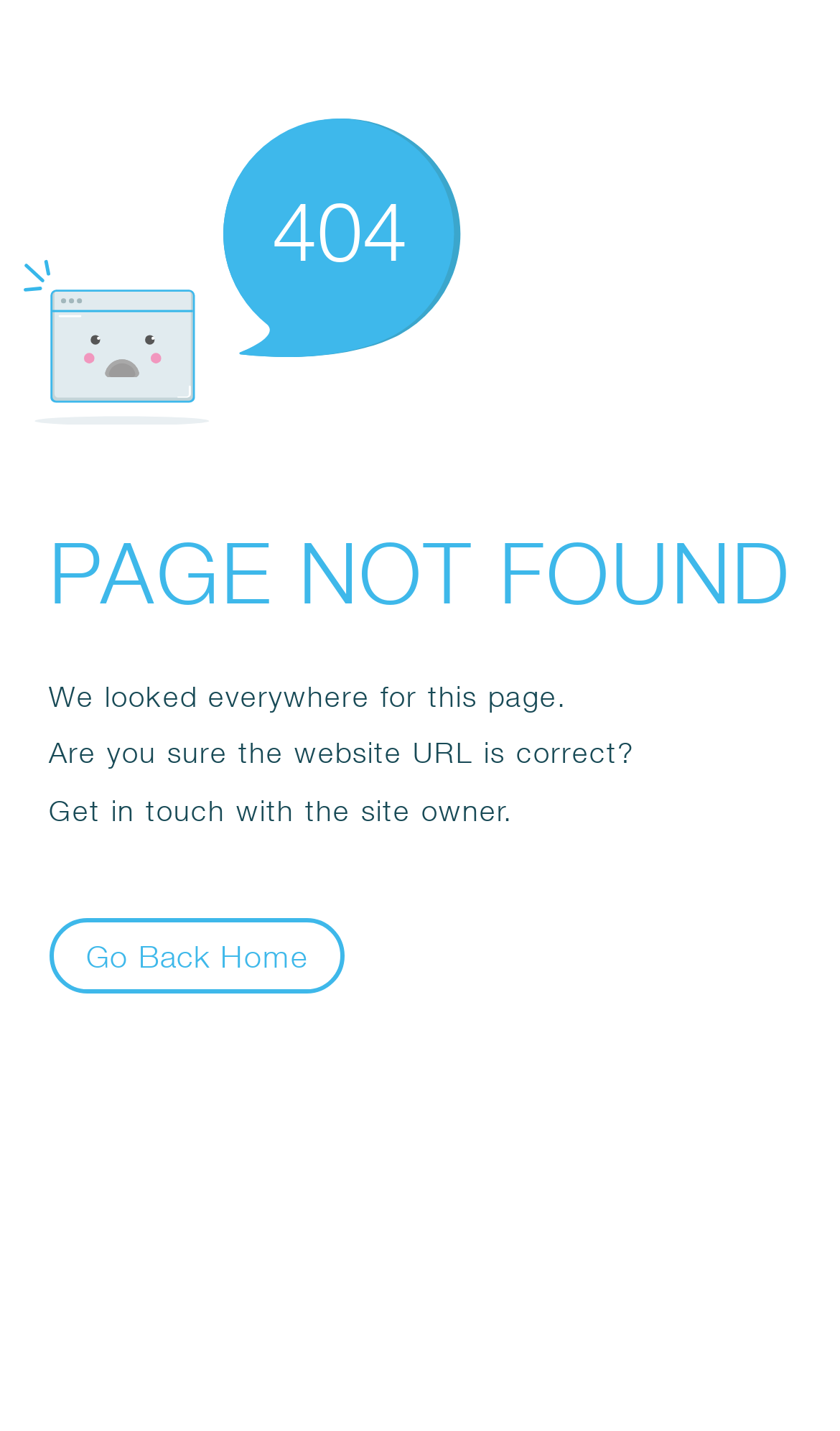How many sentences are displayed on the page to describe the error?
Please give a detailed and elaborate answer to the question based on the image.

The page displays three sentences to describe the error: 'We looked everywhere for this page.', 'Are you sure the website URL is correct?', and 'Get in touch with the site owner.'.